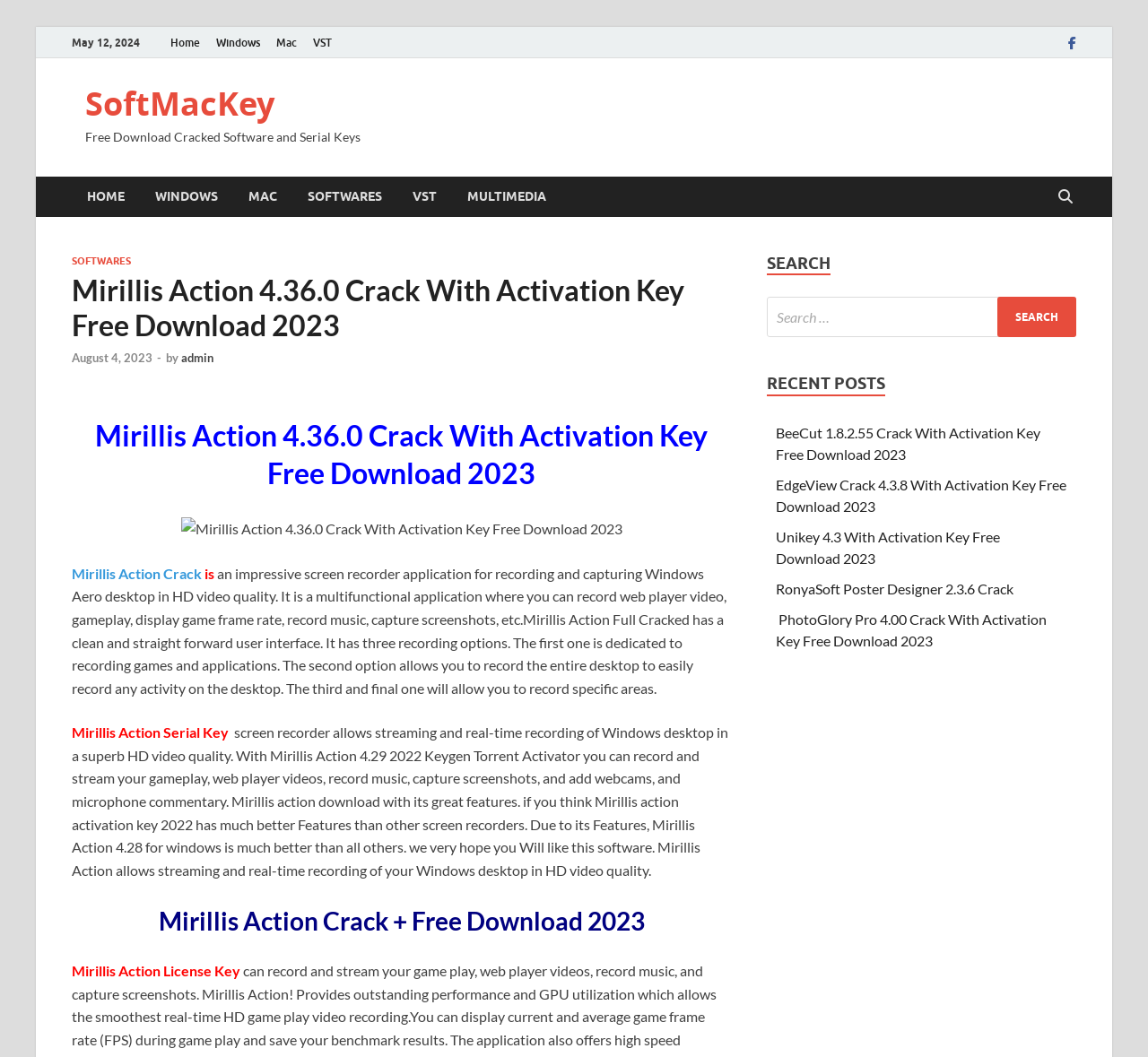Locate the bounding box coordinates of the clickable region necessary to complete the following instruction: "Click on the 'BeeCut 1.8.2.55 Crack With Activation Key Free Download 2023' link". Provide the coordinates in the format of four float numbers between 0 and 1, i.e., [left, top, right, bottom].

[0.676, 0.401, 0.906, 0.437]